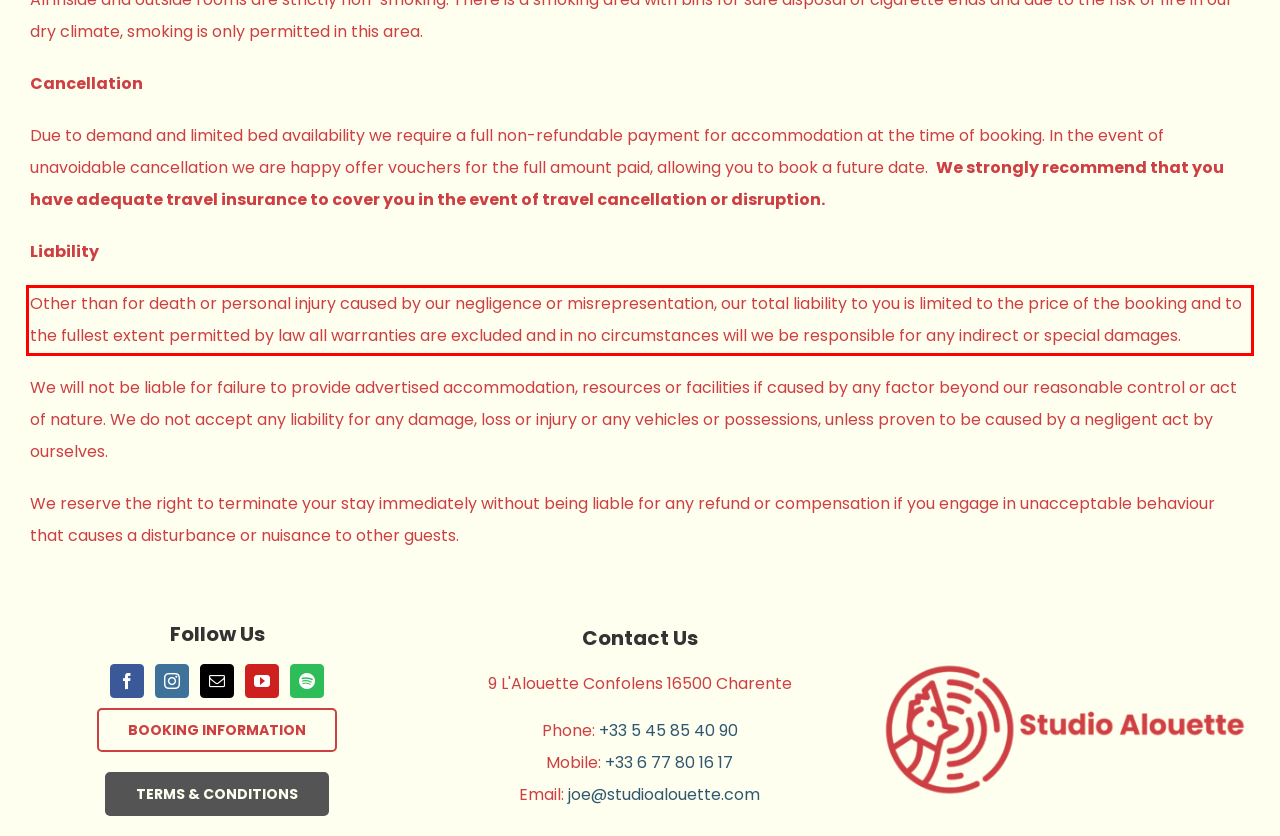You have a screenshot with a red rectangle around a UI element. Recognize and extract the text within this red bounding box using OCR.

Other than for death or personal injury caused by our negligence or misrepresentation, our total liability to you is limited to the price of the booking and to the fullest extent permitted by law all warranties are excluded and in no circumstances will we be responsible for any indirect or special damages.